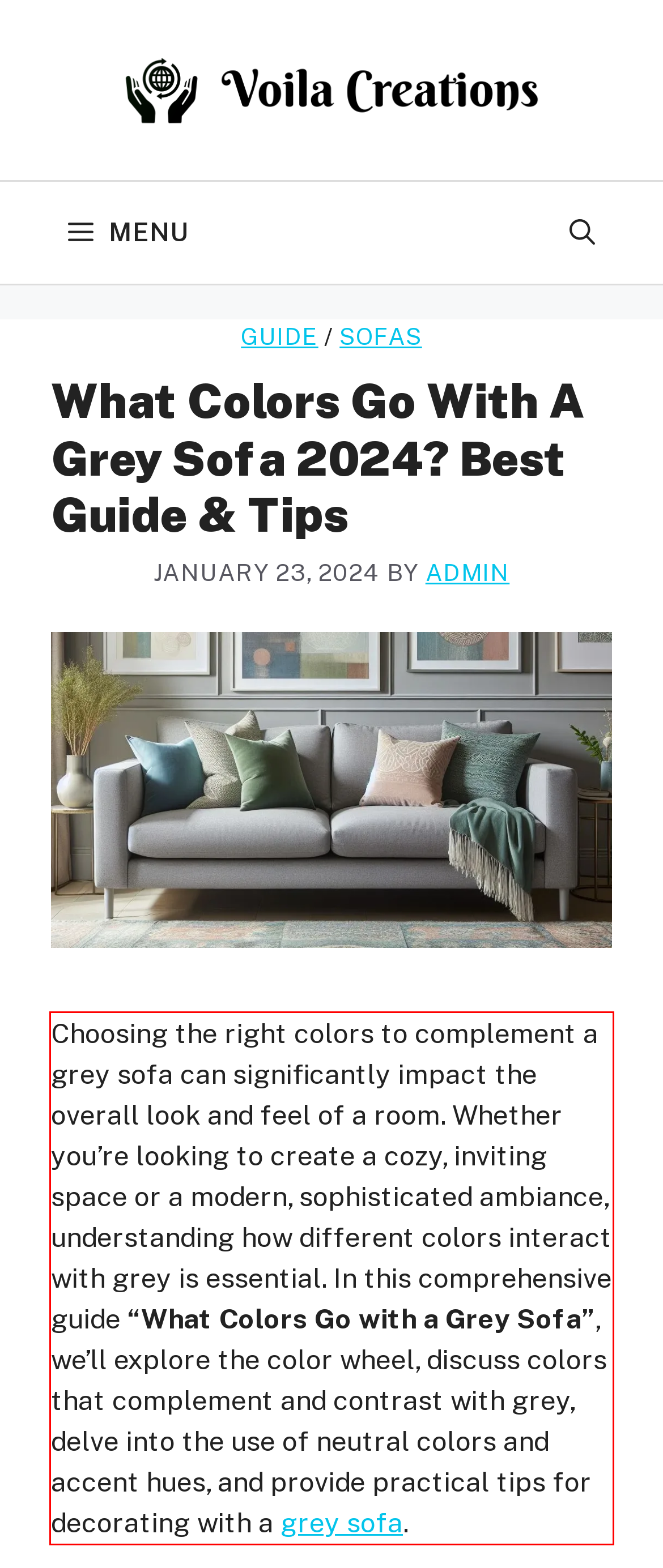Look at the screenshot of the webpage, locate the red rectangle bounding box, and generate the text content that it contains.

Choosing the right colors to complement a grey sofa can significantly impact the overall look and feel of a room. Whether you’re looking to create a cozy, inviting space or a modern, sophisticated ambiance, understanding how different colors interact with grey is essential. In this comprehensive guide “What Colors Go with a Grey Sofa”, we’ll explore the color wheel, discuss colors that complement and contrast with grey, delve into the use of neutral colors and accent hues, and provide practical tips for decorating with a grey sofa.